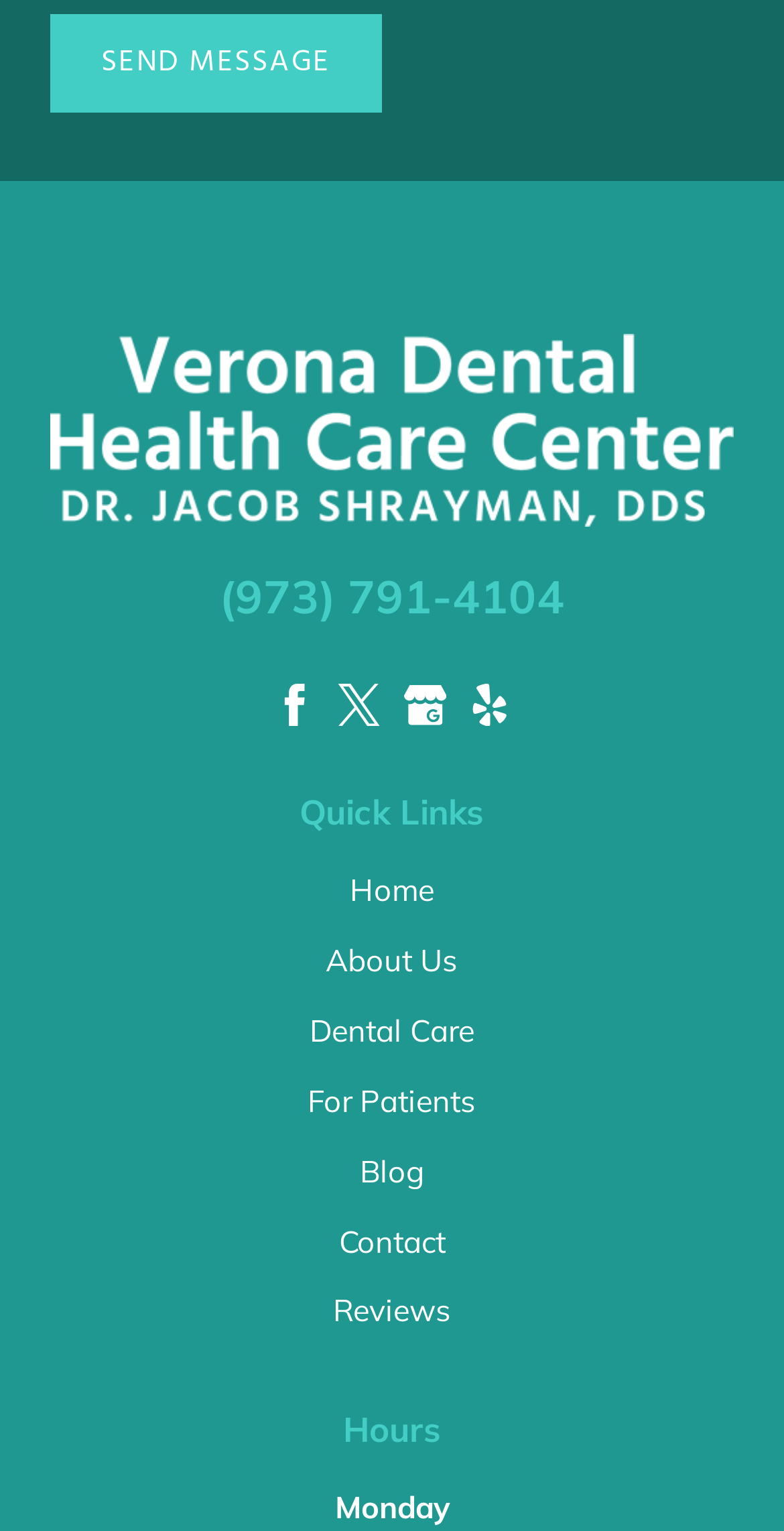Determine the bounding box coordinates of the element that should be clicked to execute the following command: "View the 'About Us' page".

[0.415, 0.615, 0.585, 0.64]